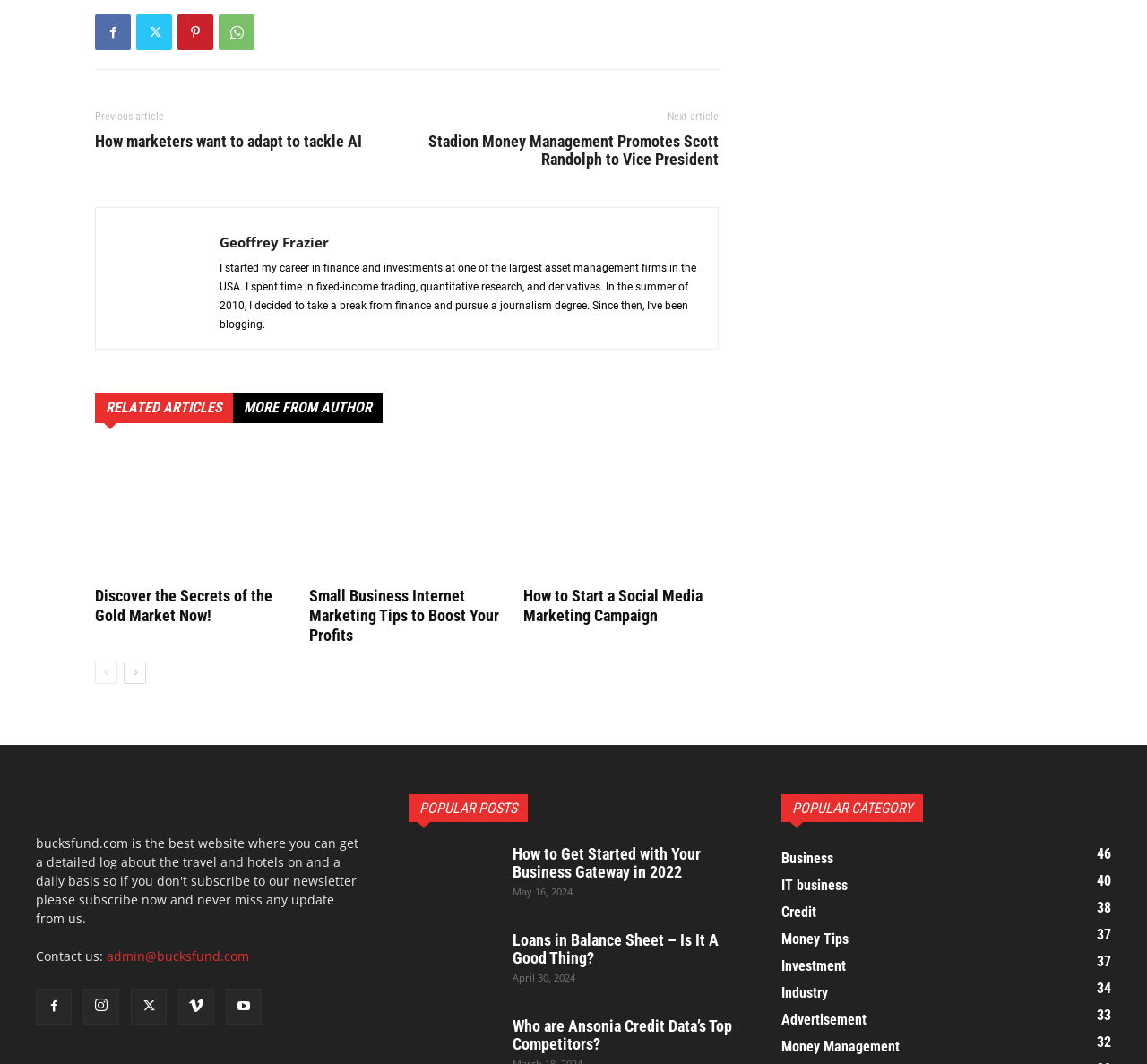Given the element description "MORE FROM AUTHOR" in the screenshot, predict the bounding box coordinates of that UI element.

[0.203, 0.369, 0.334, 0.398]